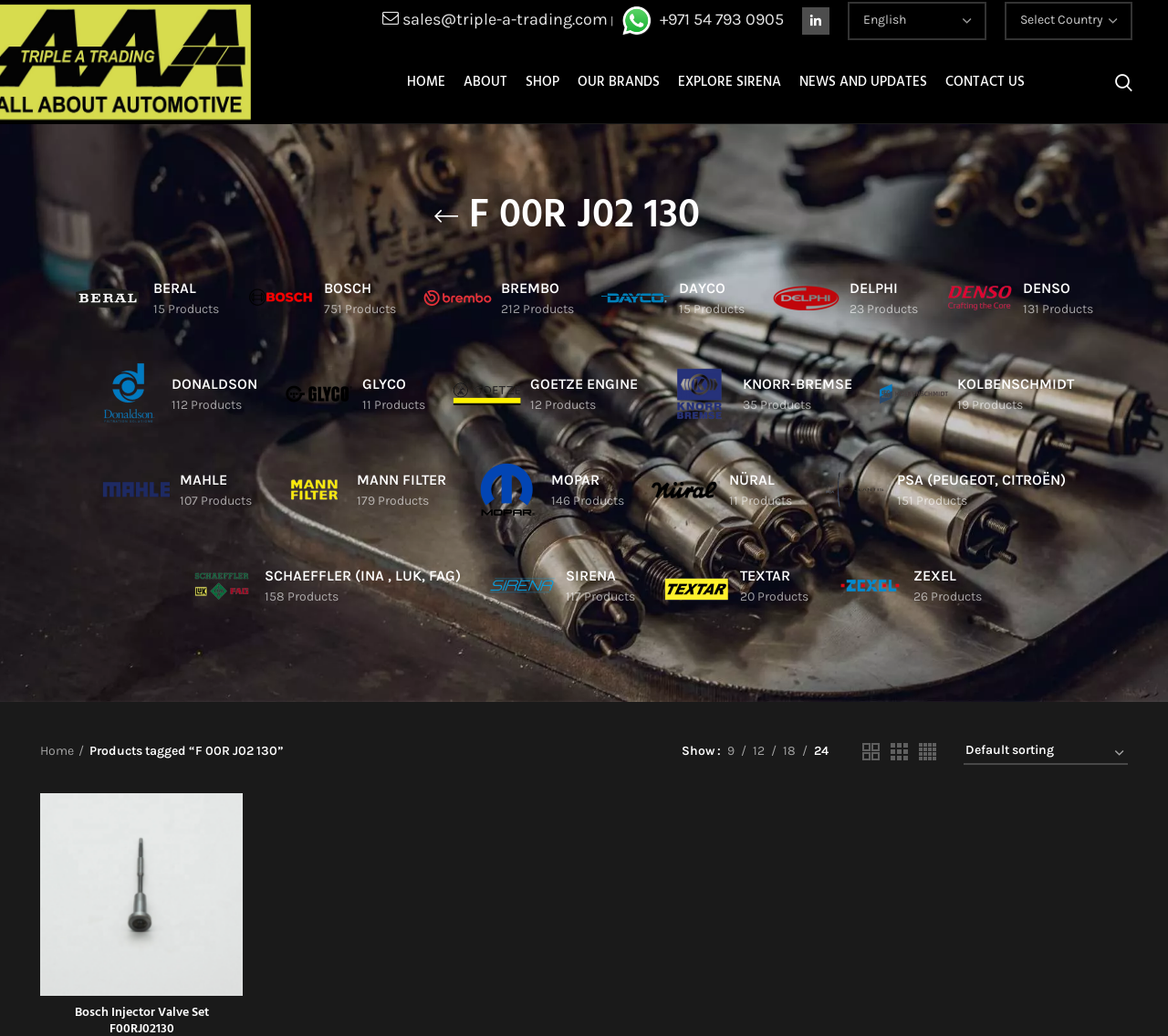Describe the entire webpage, focusing on both content and design.

This webpage is for Triple A Trading Dubai, and it appears to be an e-commerce website. At the top, there is a navigation menu with links to different sections of the website, including "HOME", "ABOUT", "SHOP", "OUR BRANDS", "EXPLORE SIRENA", "NEWS AND UPDATES", and "CONTACT US". 

Below the navigation menu, there is a search bar and a "Go back" link. The main content of the webpage is a list of products, each with a link to the product page, an image, and the number of products available. The products are from various brands, including Beral, Bosch, Brembo, Dayco, Delphi, Denso, Donaldson, Glyco, Goetze Engine, Knorr-Bremse, Kolbenschmidt, Mahle, Mann Filter, Mopar, Nüral, PSA (Peugeot, Citroën), Schaeffler (INA, LuK, FAG), Sirena, Textar, and Zexel.

On the right side of the webpage, there are links to the company's social media profiles, including WhatsApp, LinkedIn, and a language selection dropdown menu. There is also a "Breadcrumb" navigation section that shows the current page's location in the website's hierarchy.

At the bottom of the webpage, there are links to sort the products by different criteria, such as grid view, and a dropdown menu to select the number of products to display per page.